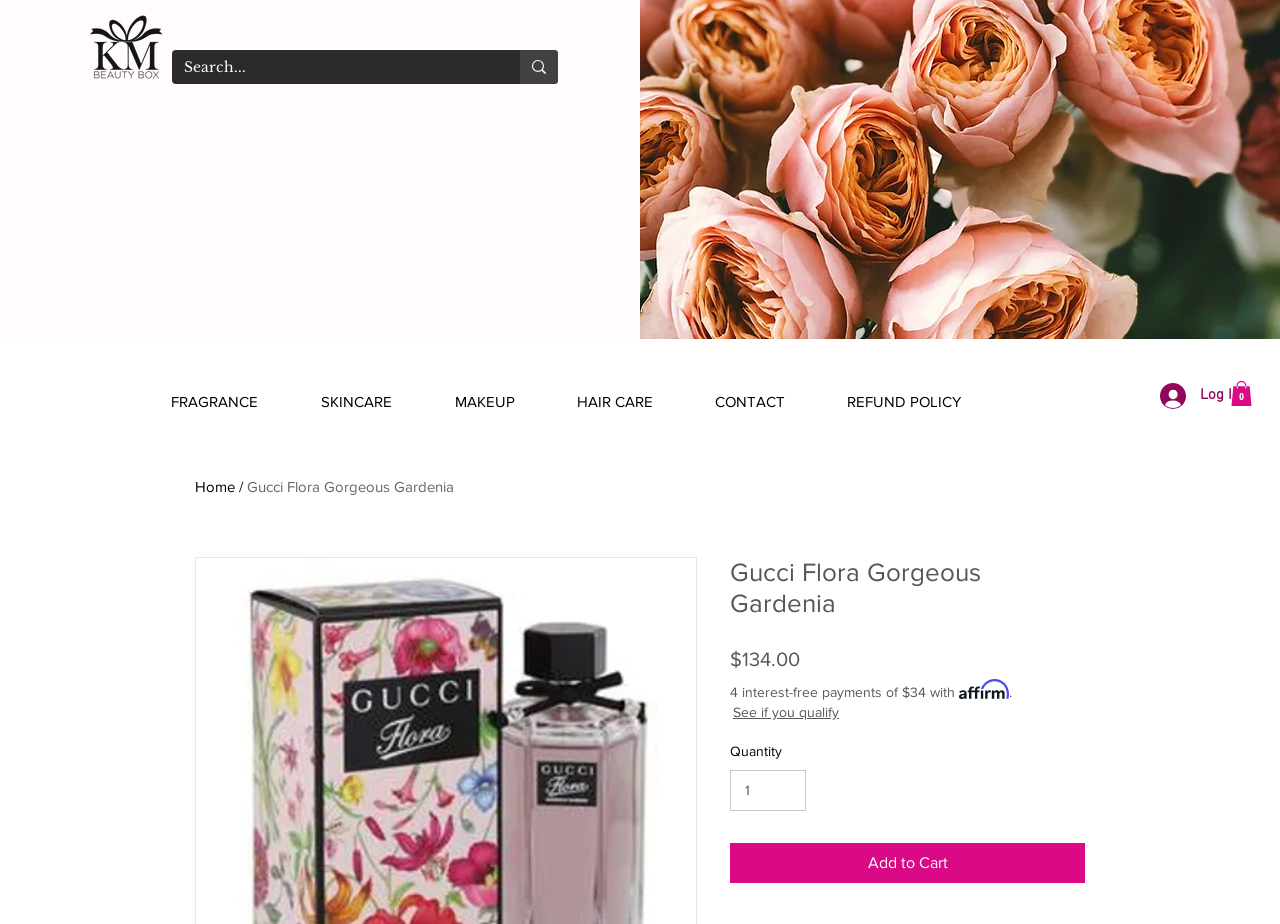Locate the bounding box coordinates of the element that should be clicked to execute the following instruction: "Add product to cart".

[0.57, 0.912, 0.848, 0.955]